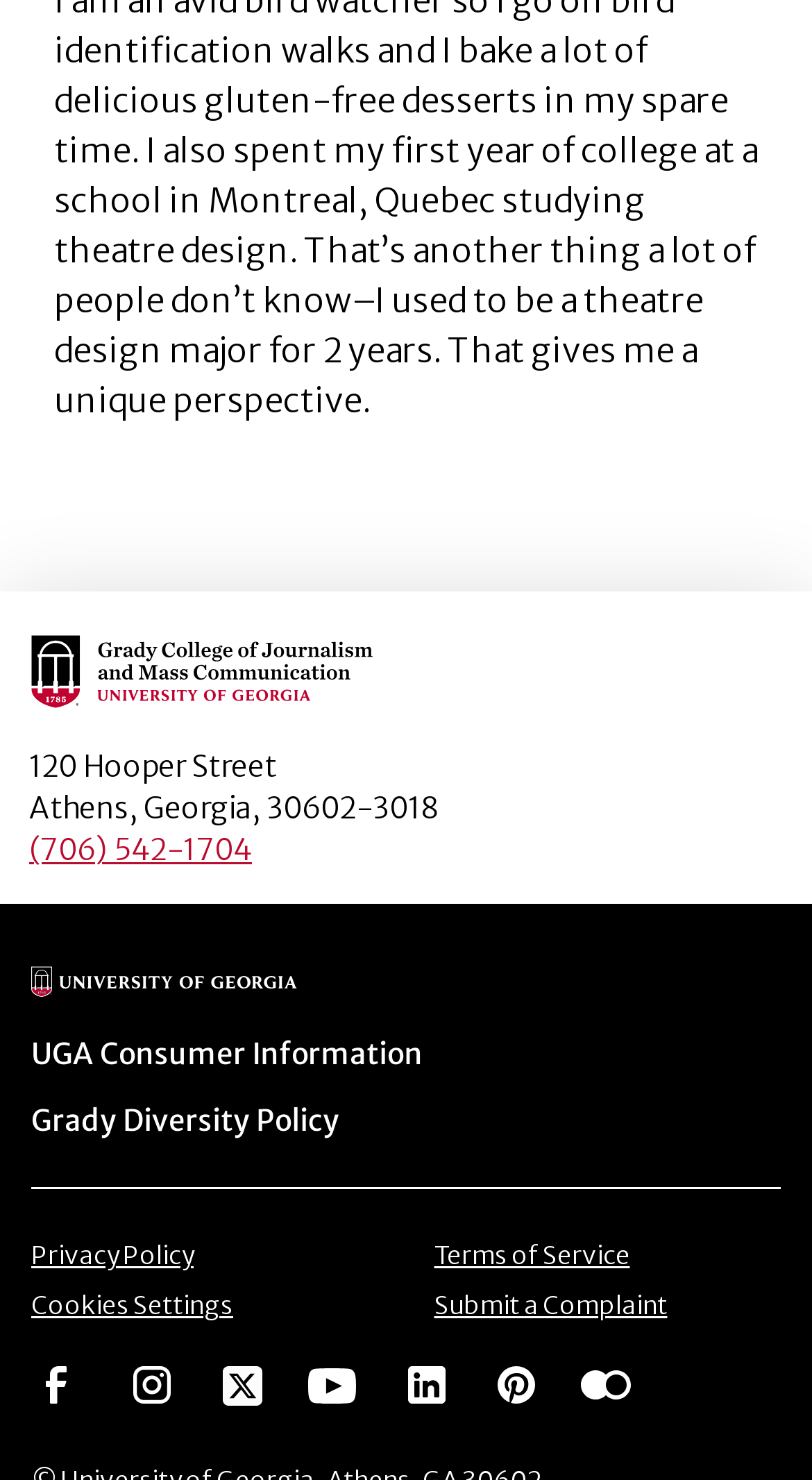Please provide a one-word or short phrase answer to the question:
How many social media links are available?

6